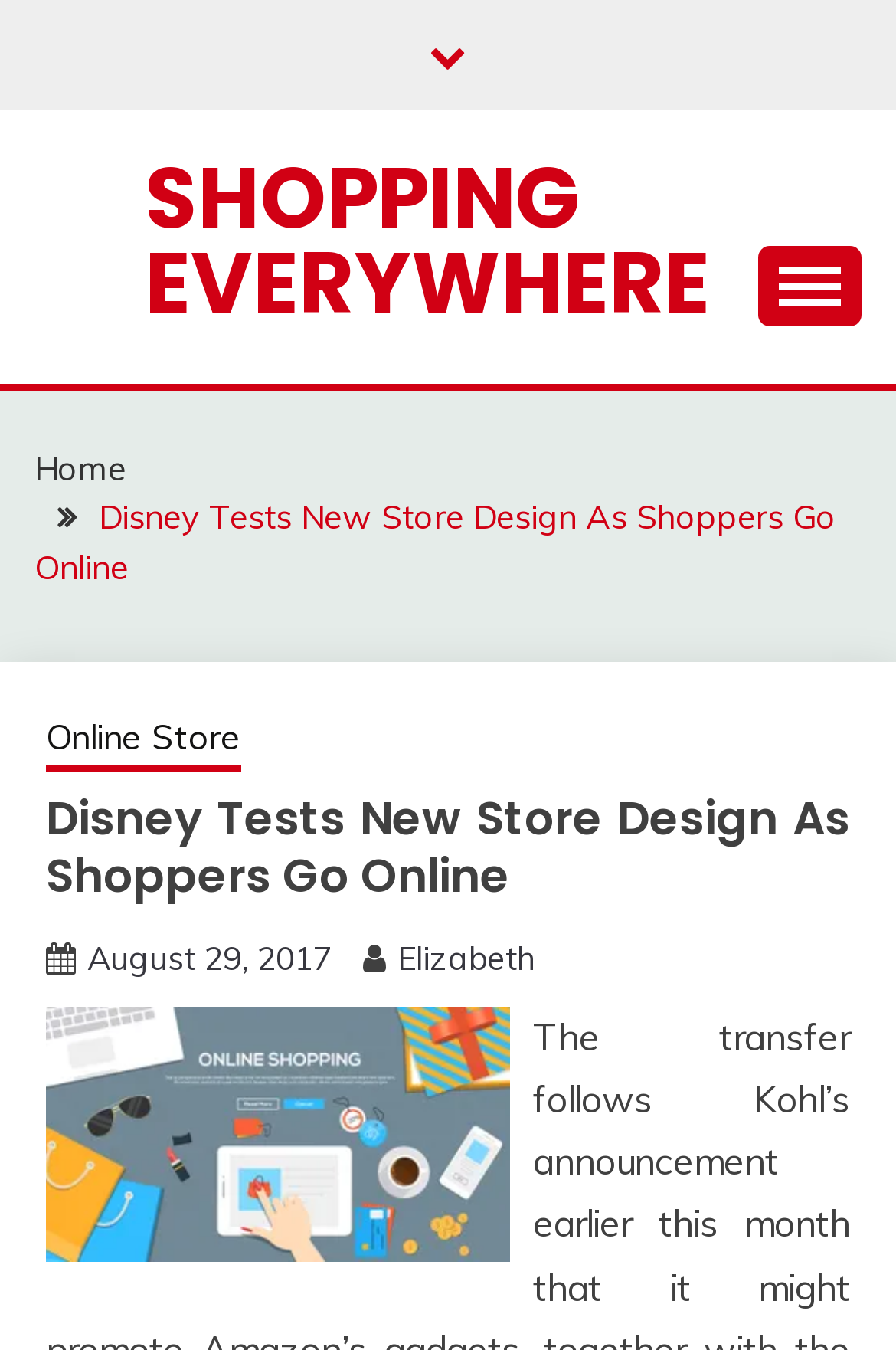Identify the bounding box coordinates of the HTML element based on this description: "Call Us".

None